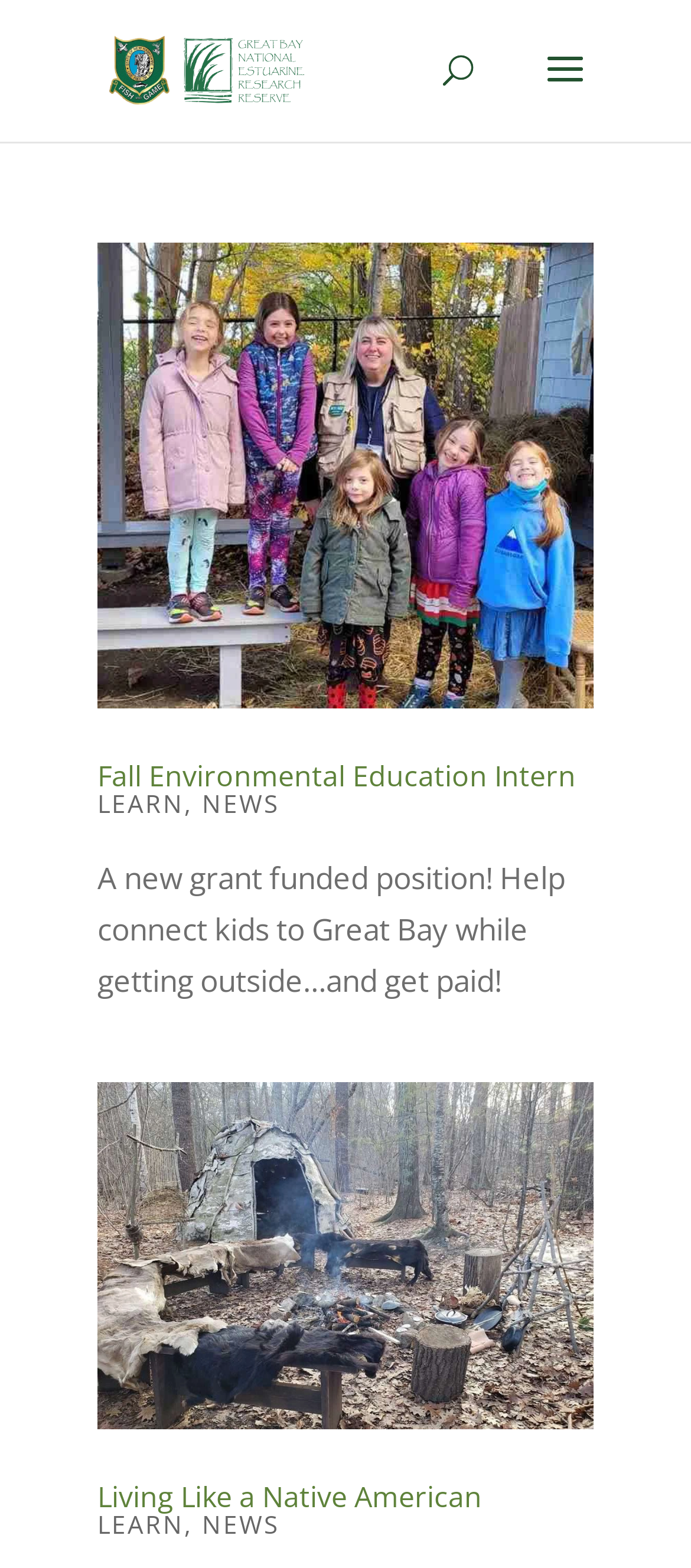Please give a one-word or short phrase response to the following question: 
What is the text of the second article?

A new grant funded position! Help connect kids to Great Bay while getting outside…and get paid!